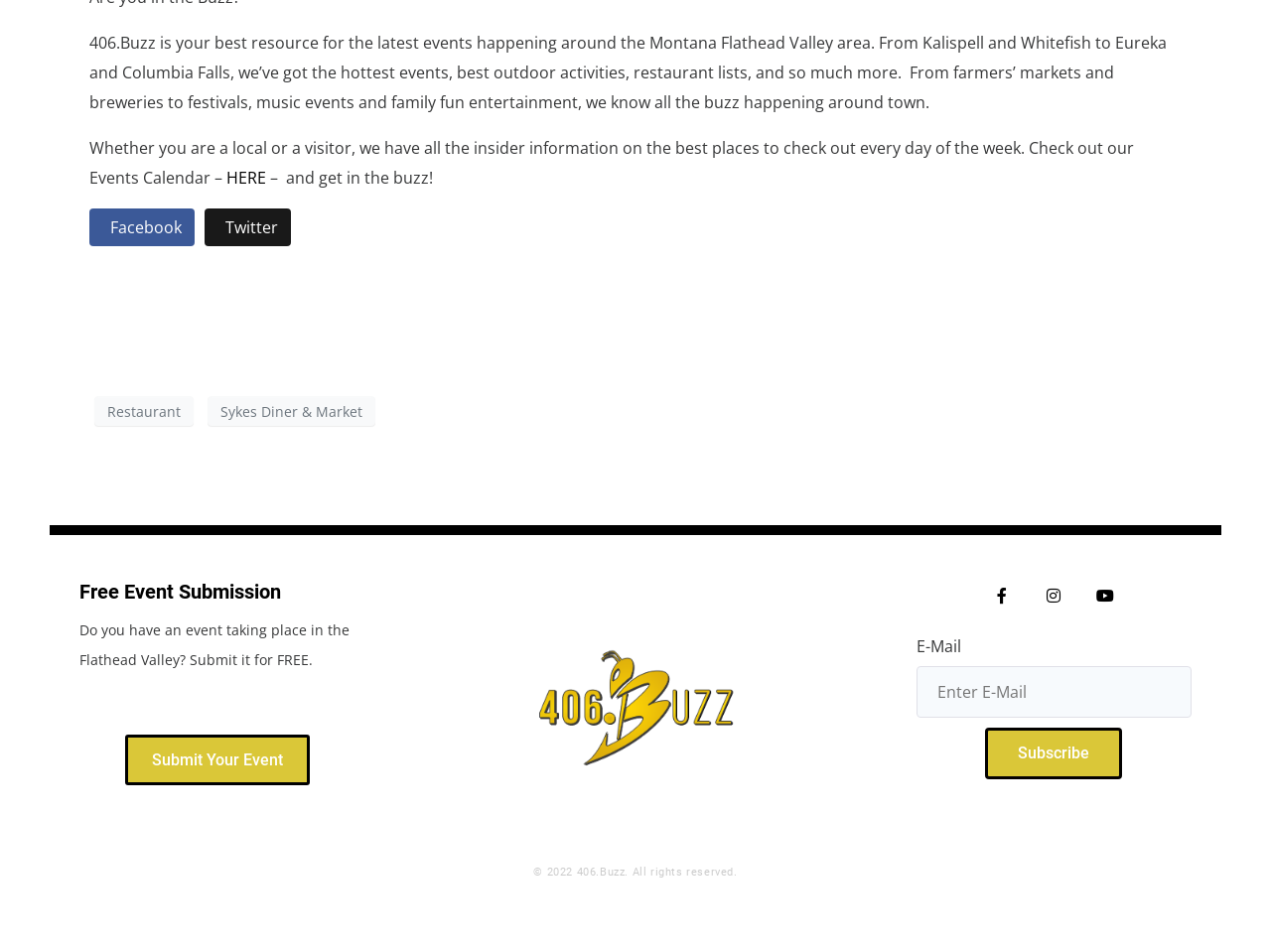Please identify the coordinates of the bounding box that should be clicked to fulfill this instruction: "Visit the restaurant page".

[0.074, 0.416, 0.152, 0.448]